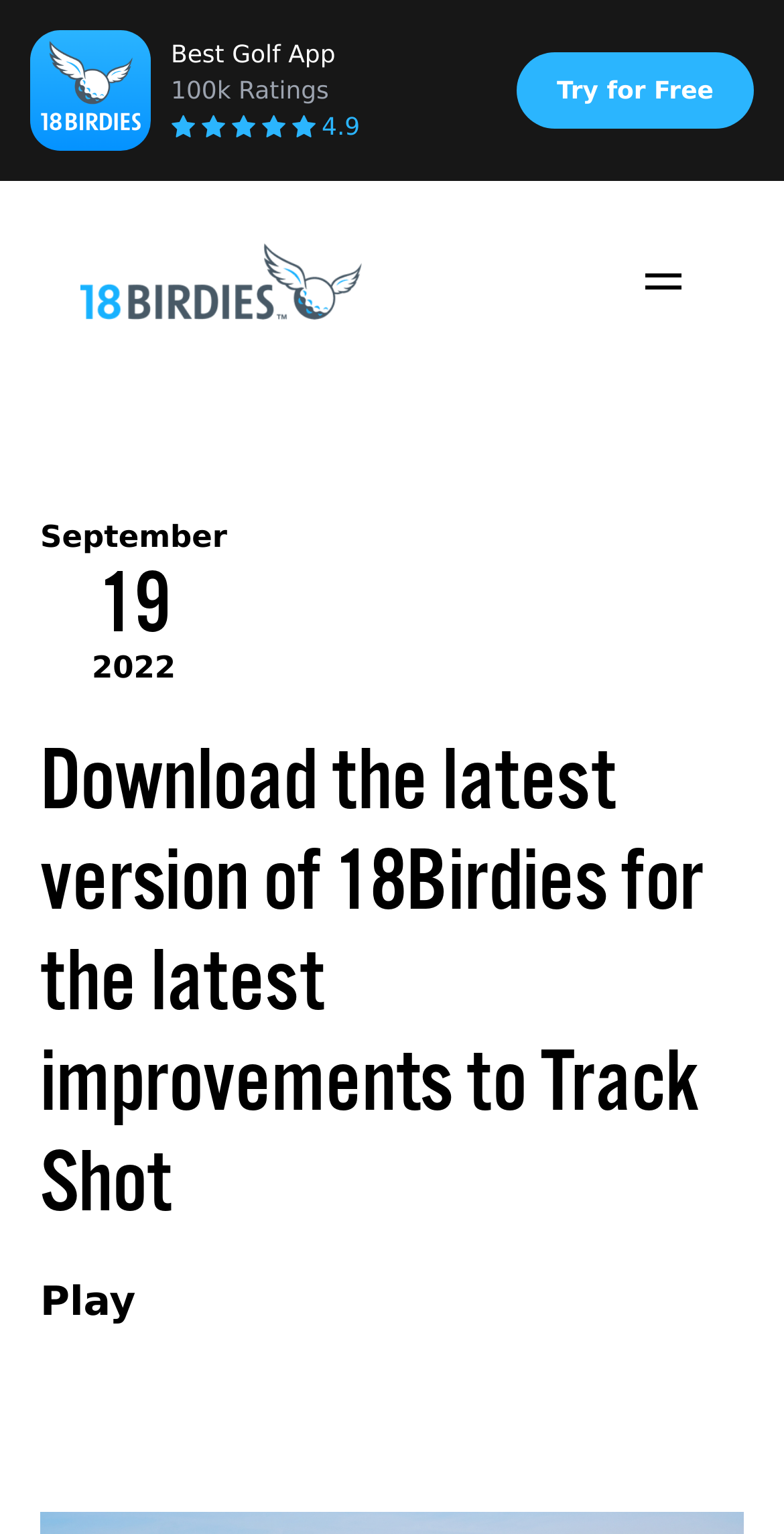Provide the bounding box coordinates of the HTML element this sentence describes: "Navigations". The bounding box coordinates consist of four float numbers between 0 and 1, i.e., [left, top, right, bottom].

[0.795, 0.157, 0.897, 0.21]